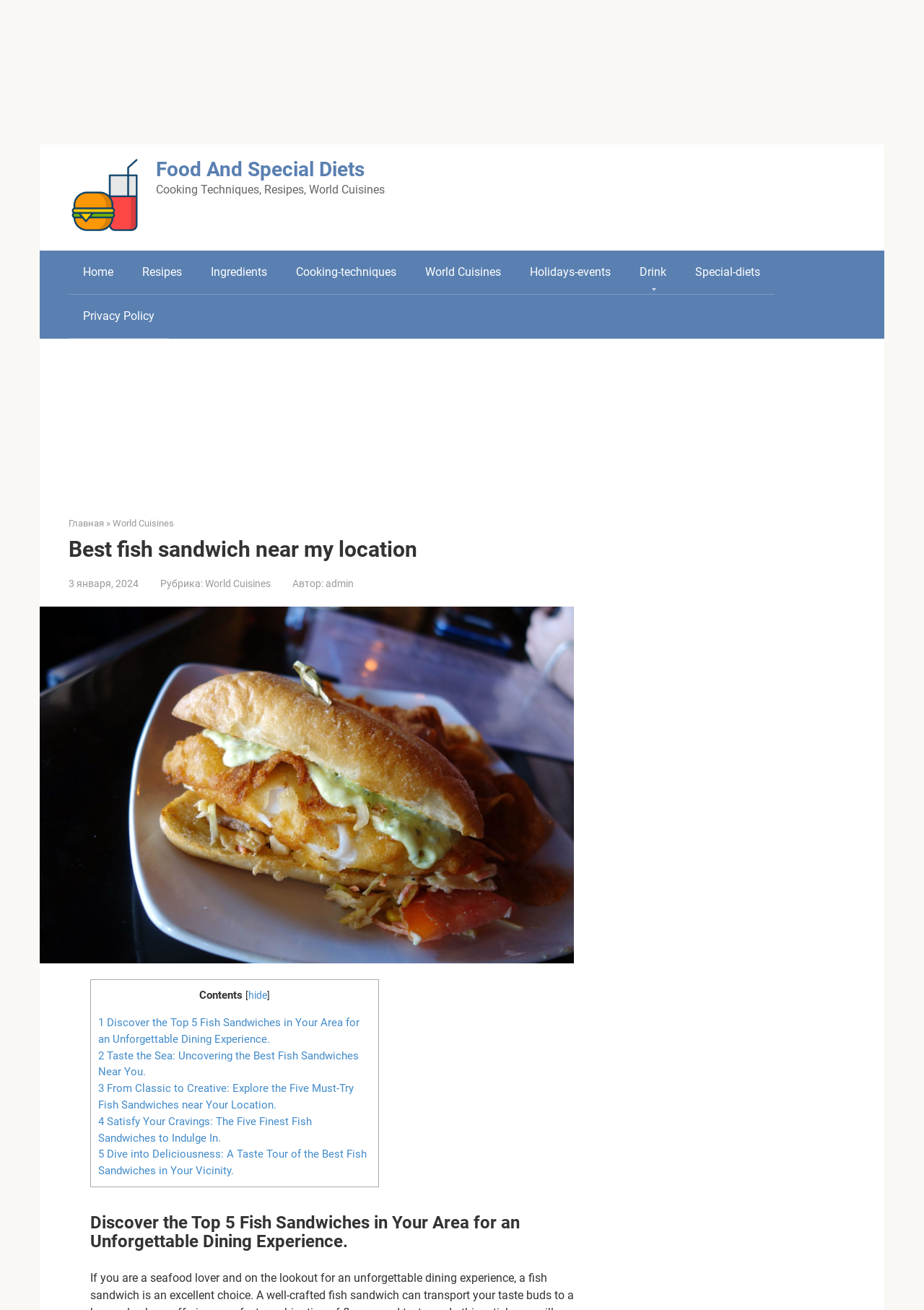Provide the bounding box coordinates for the area that should be clicked to complete the instruction: "Click on the 'Resipes' link".

[0.138, 0.191, 0.212, 0.224]